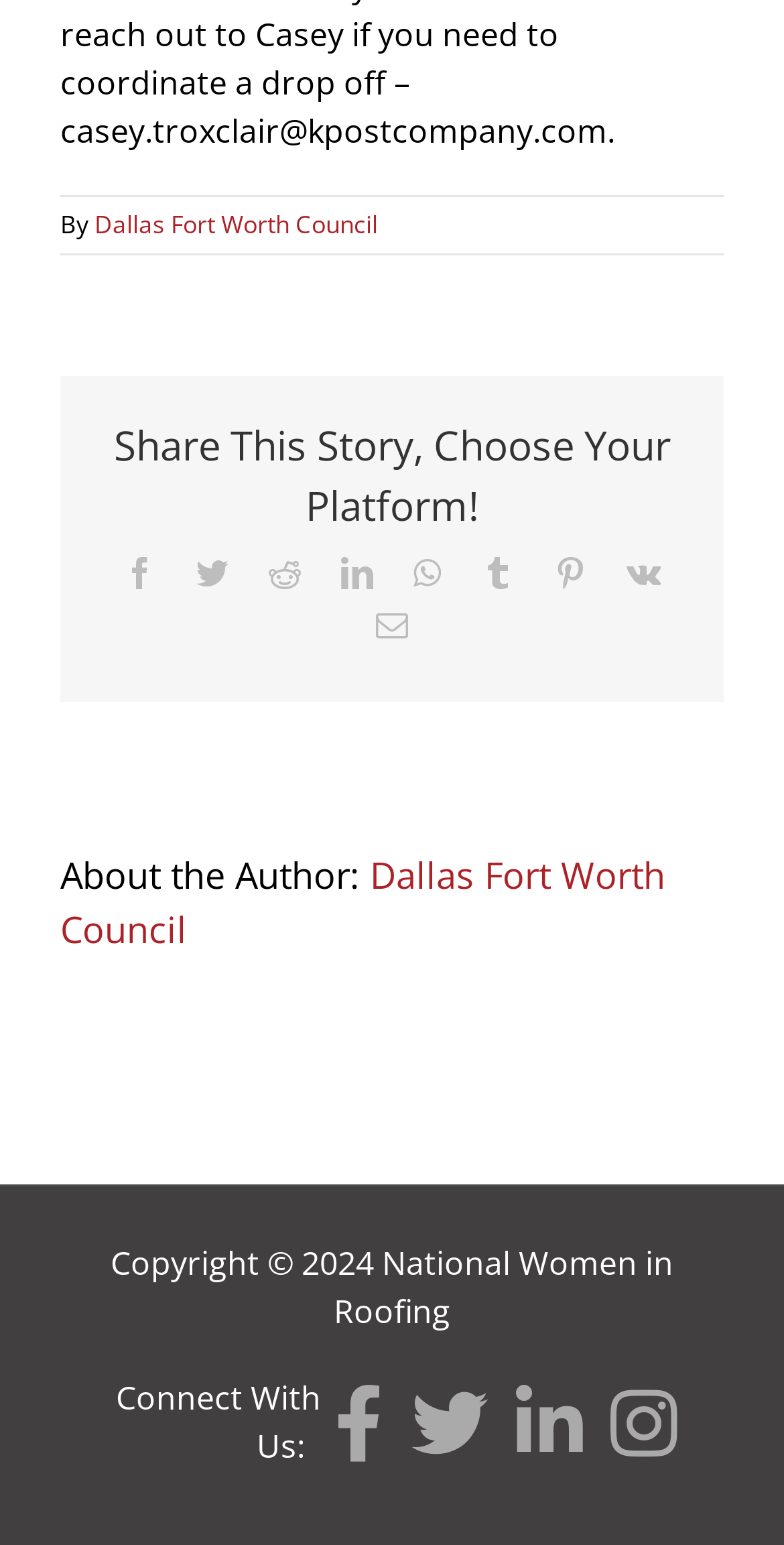What is the purpose of the 'Share This Story' section?
Give a detailed explanation using the information visible in the image.

The purpose of the 'Share This Story' section can be inferred from the presence of various platform icons, such as Facebook, Twitter, and LinkedIn, which suggest that the user can share the story on these platforms.